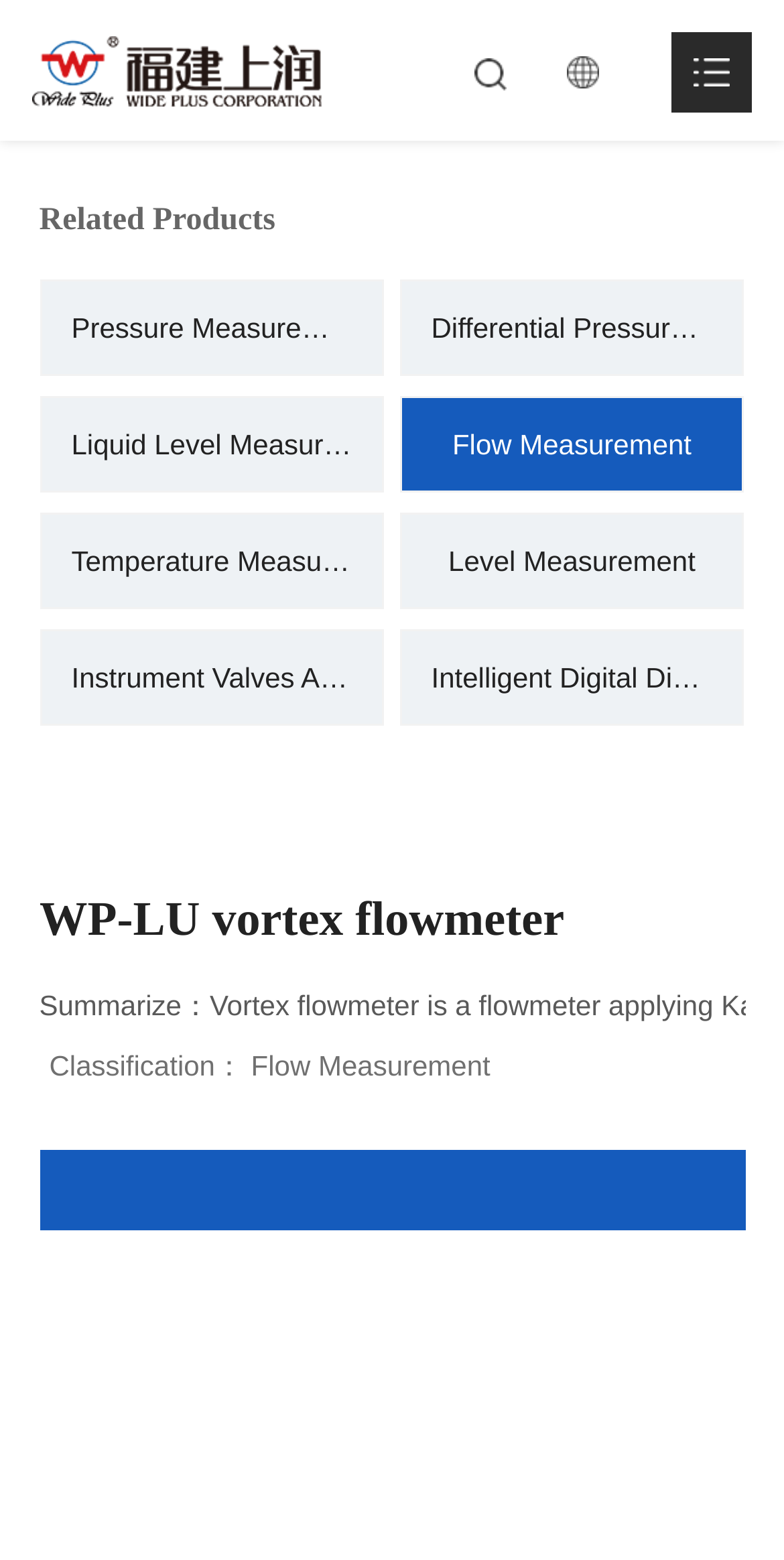Locate the bounding box coordinates of the element to click to perform the following action: 'View Top Story'. The coordinates should be given as four float values between 0 and 1, in the form of [left, top, right, bottom].

None